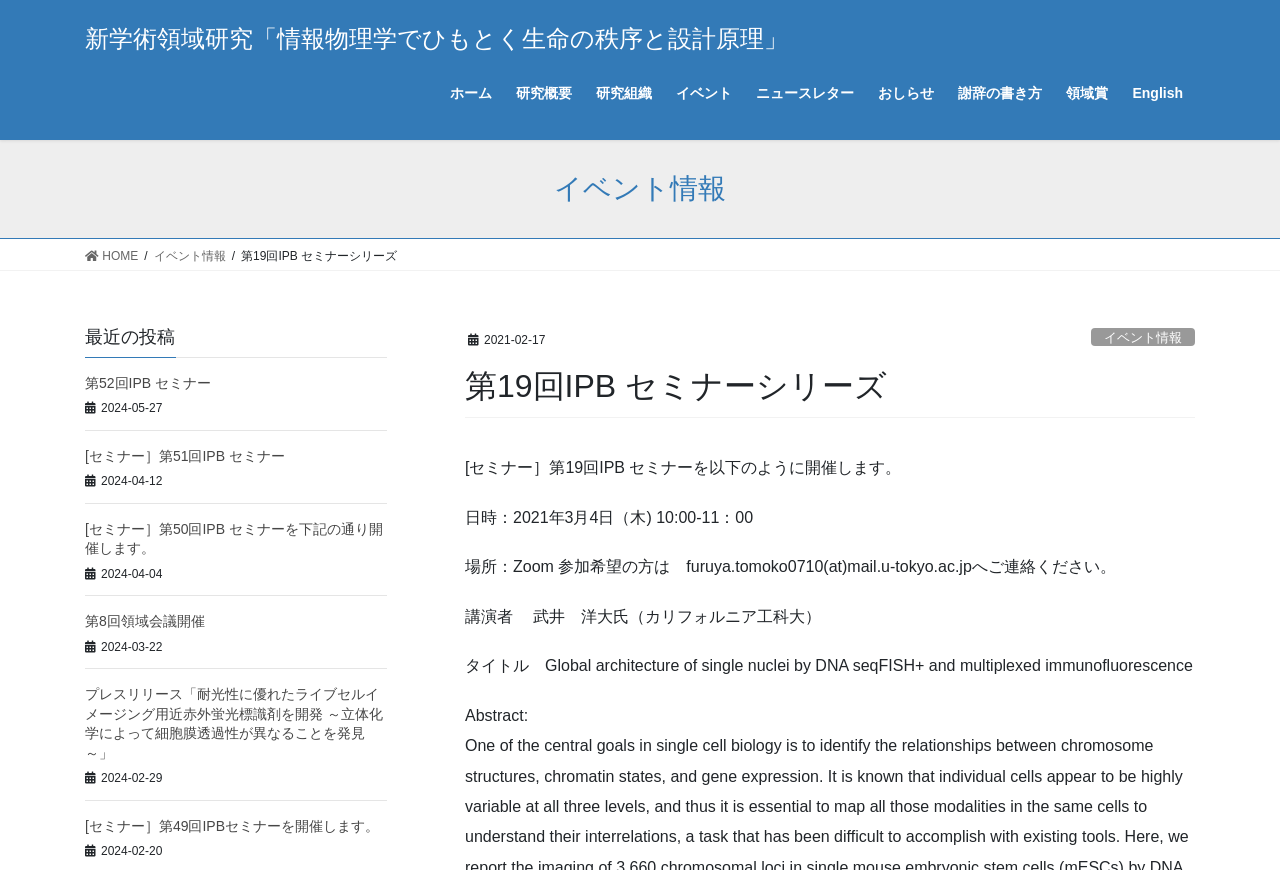Give a detailed account of the webpage, highlighting key information.

This webpage appears to be a seminar series webpage, specifically the 19th IPB Seminar Series. At the top, there is a navigation menu with links to various pages, including "Home", "Research Overview", "Research Organization", and "Event". Below the navigation menu, there is a heading that reads "第19回IPB セミナーシリーズ" (19th IPB Seminar Series).

The main content of the page is divided into two sections. On the left, there is a list of recent posts, including seminar announcements and press releases. Each post has a title, a date, and a brief description. The titles of the posts are links to the corresponding pages.

On the right, there is a section dedicated to the 19th IPB Seminar Series. It includes the seminar title, date, time, location, and speaker information. The speaker is 武井洋大氏 from California Institute of Technology, and the title of the seminar is "Global architecture of single nuclei by DNA seqFISH+ and multiplexed immunofluorescence". There is also an abstract section, but it is empty.

At the bottom of the page, there are more links to other seminar series and events. Overall, the webpage provides information about the 19th IPB Seminar Series and other related events, as well as navigation links to other pages on the website.